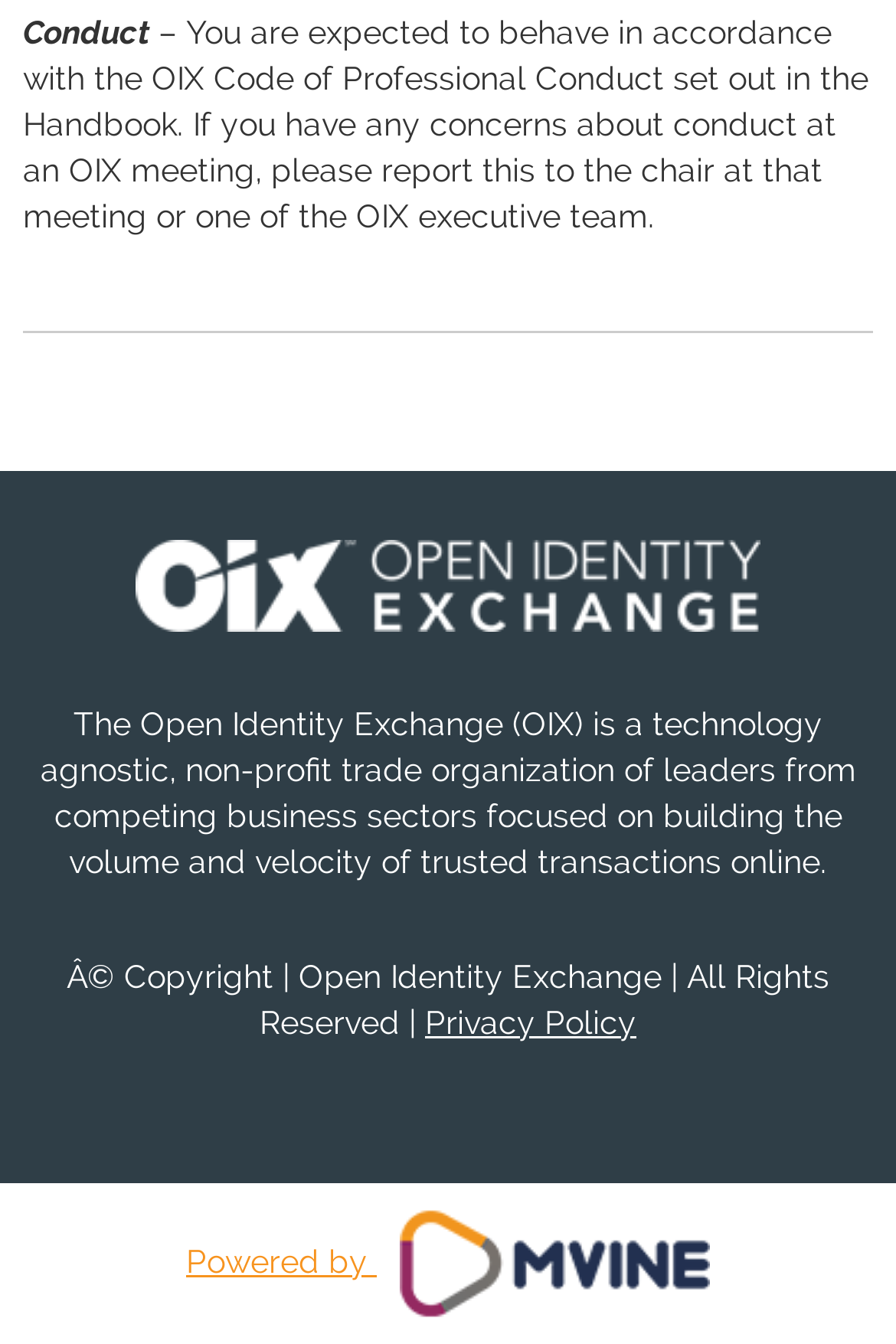Use a single word or phrase to respond to the question:
What is the name of the organization?

Open Identity Exchange